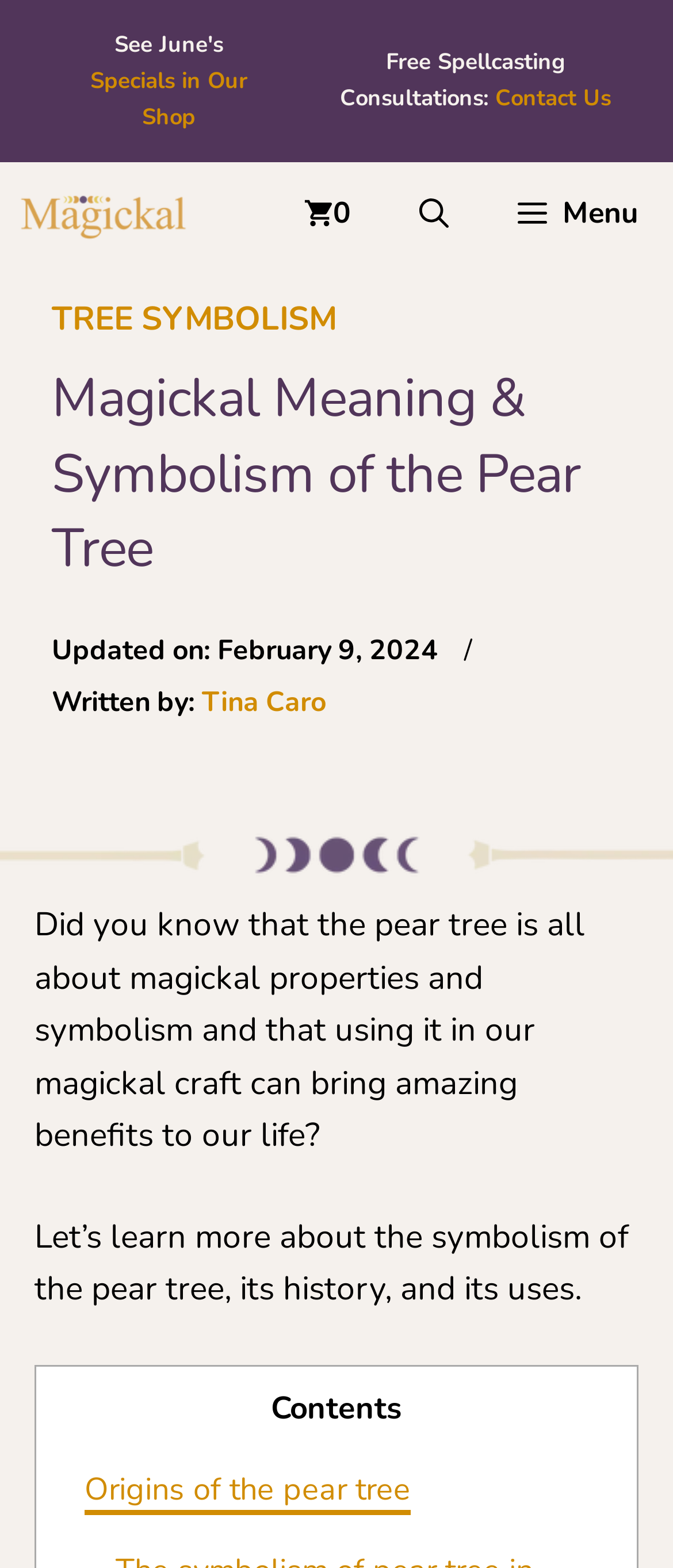Can you find the bounding box coordinates for the element that needs to be clicked to execute this instruction: "Read about TREE SYMBOLISM"? The coordinates should be given as four float numbers between 0 and 1, i.e., [left, top, right, bottom].

[0.077, 0.187, 0.923, 0.221]